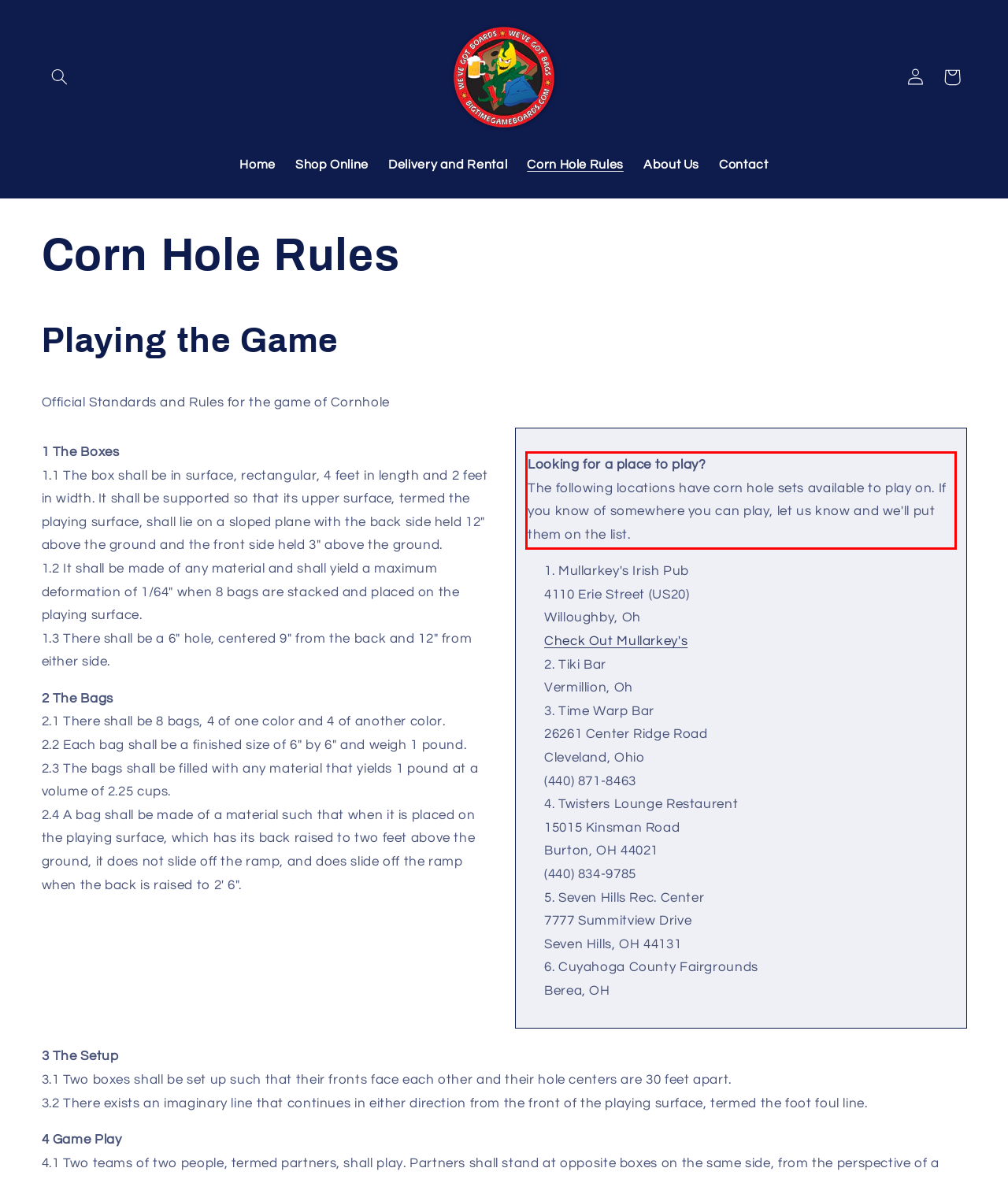With the provided screenshot of a webpage, locate the red bounding box and perform OCR to extract the text content inside it.

Looking for a place to play? The following locations have corn hole sets available to play on. If you know of somewhere you can play, let us know and we'll put them on the list.